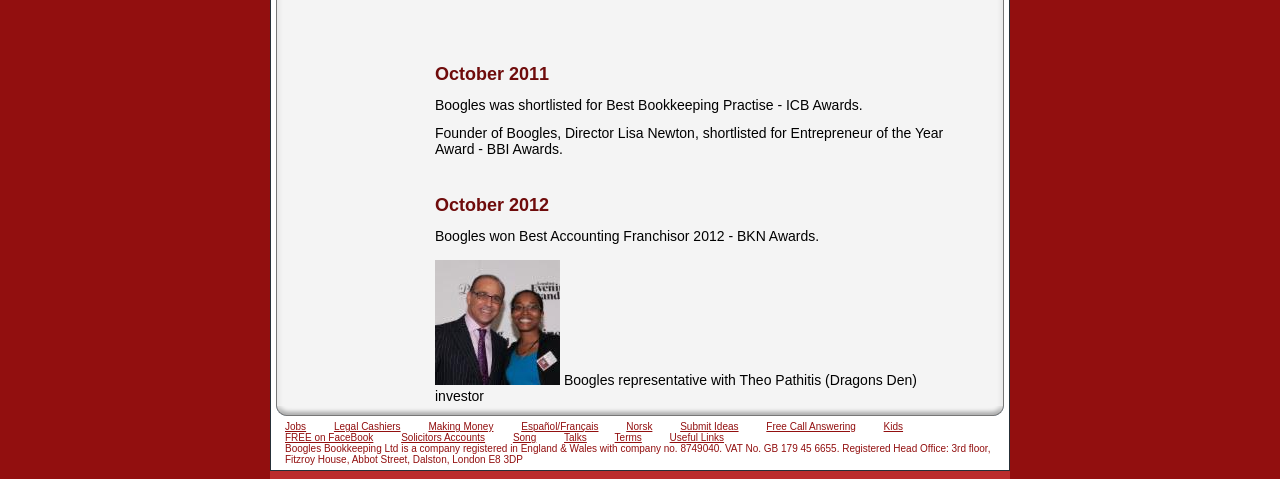What is the image description in the middle of the page?
Provide a comprehensive and detailed answer to the question.

The image description in the middle of the page is 'Boogles representative with Theo Pathitis (Dragons Den) investor' with bounding box coordinates [0.34, 0.543, 0.438, 0.804].